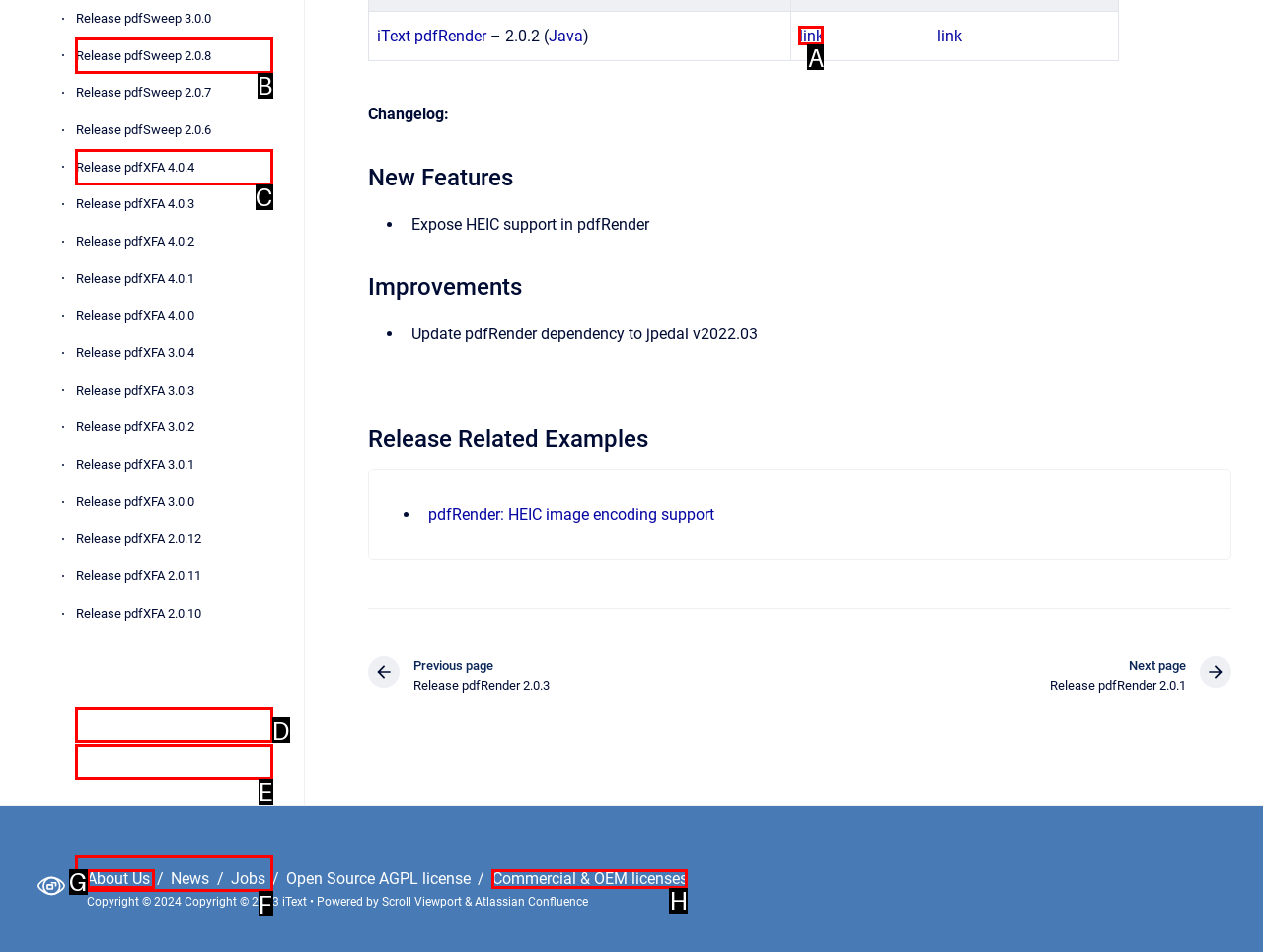Choose the UI element that best aligns with the description: Release pdfXFA 2.0.7
Respond with the letter of the chosen option directly.

D